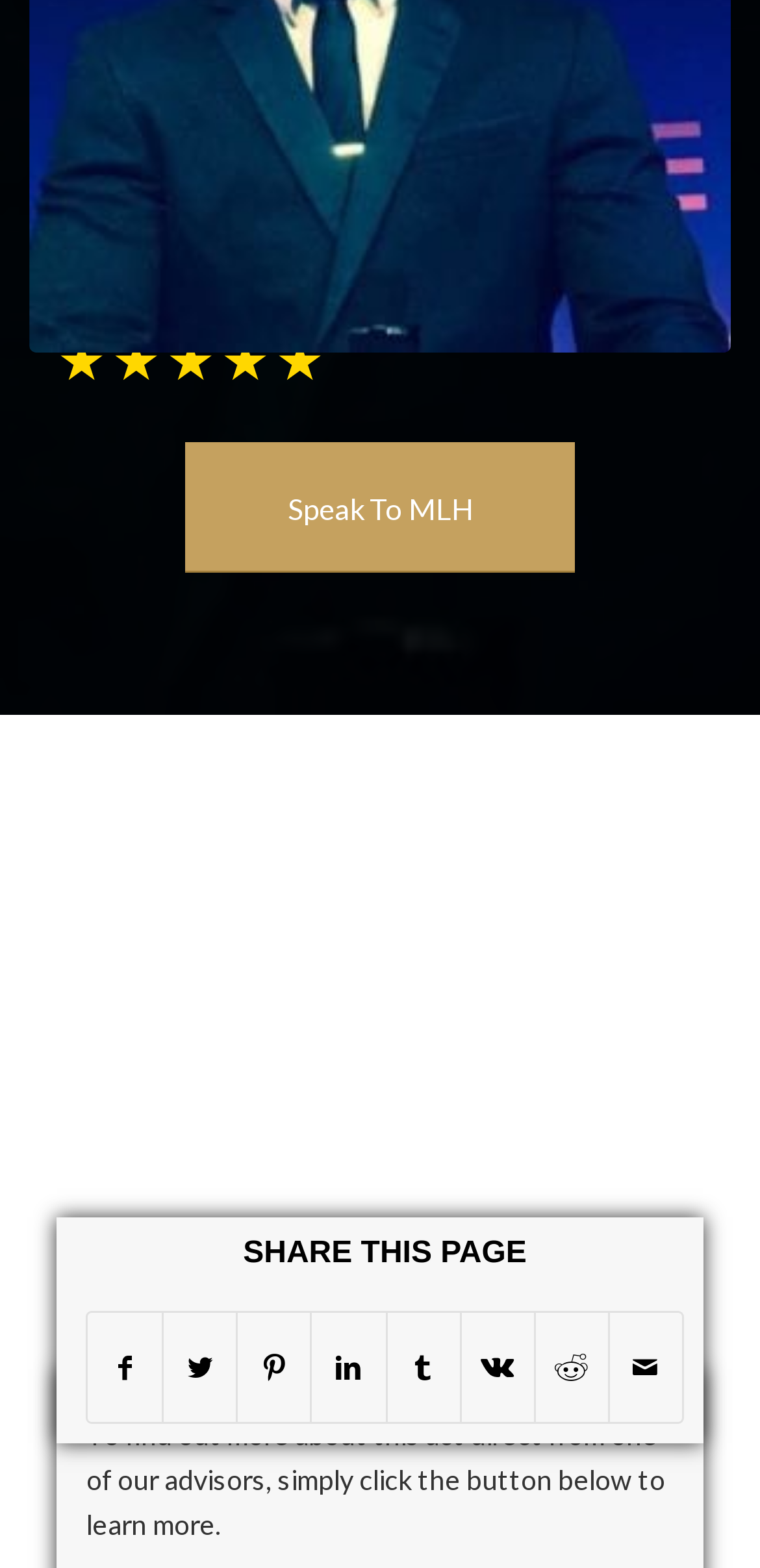Please mark the bounding box coordinates of the area that should be clicked to carry out the instruction: "Share on Facebook".

[0.116, 0.837, 0.214, 0.907]